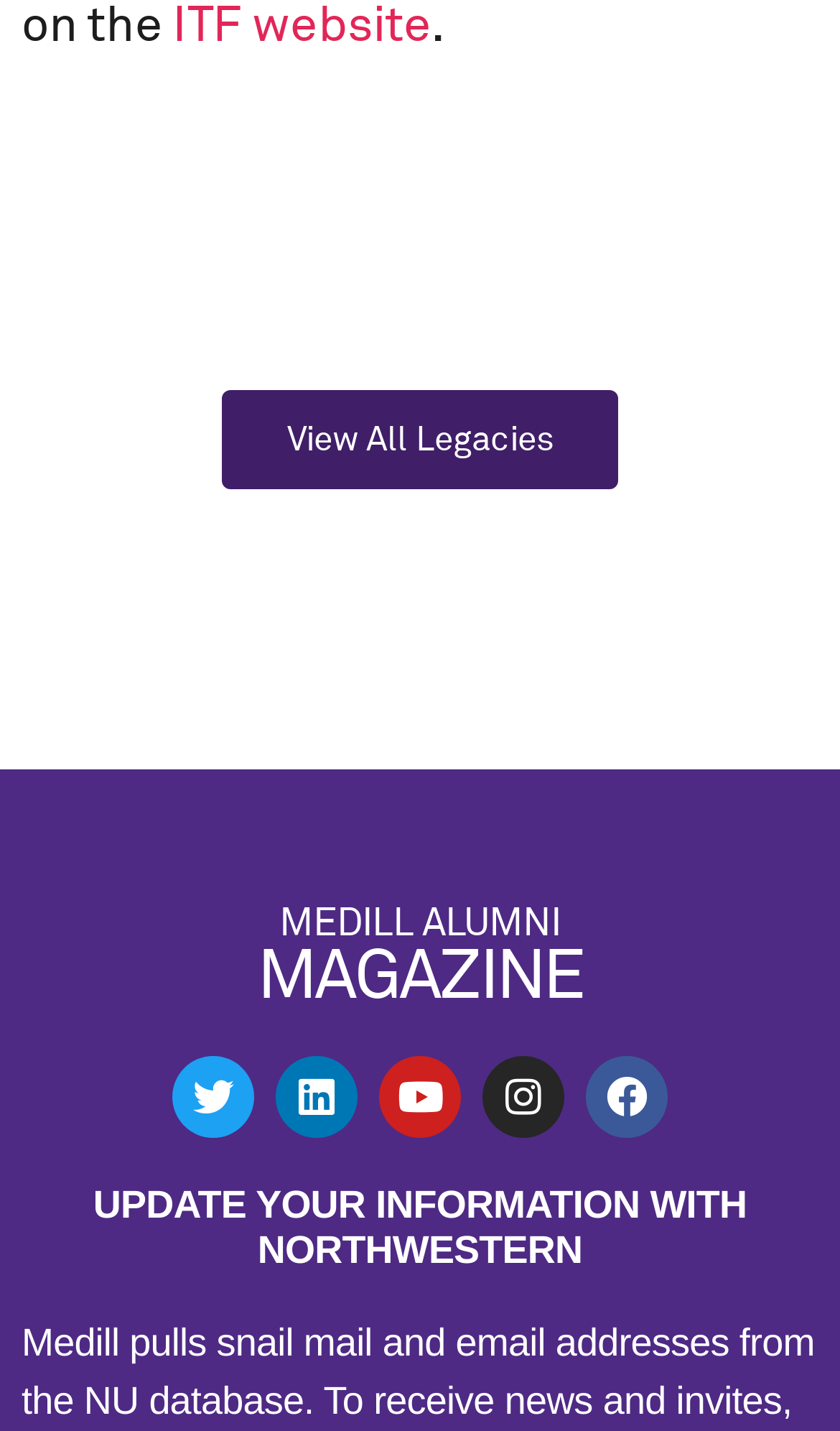Identify the bounding box coordinates for the UI element described as follows: letter. Use the format (top-left x, top-left y, bottom-right x, bottom-right y) and ensure all values are floating point numbers between 0 and 1.

None